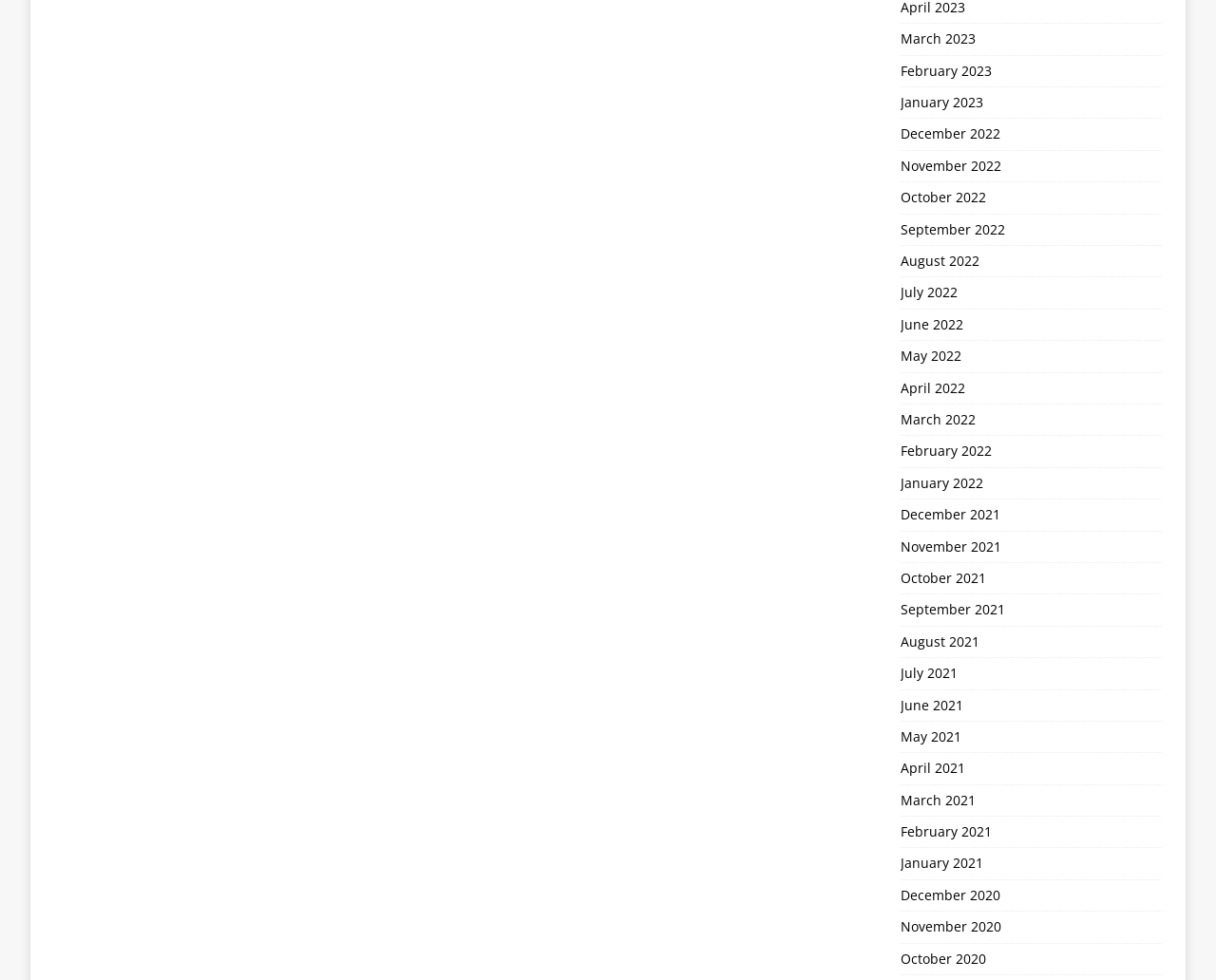How many months are listed in 2022?
Based on the image, answer the question in a detailed manner.

I counted the number of links on the webpage that correspond to months in 2022. There are 12 links, one for each month of the year, ranging from 'January 2022' to 'December 2022'.